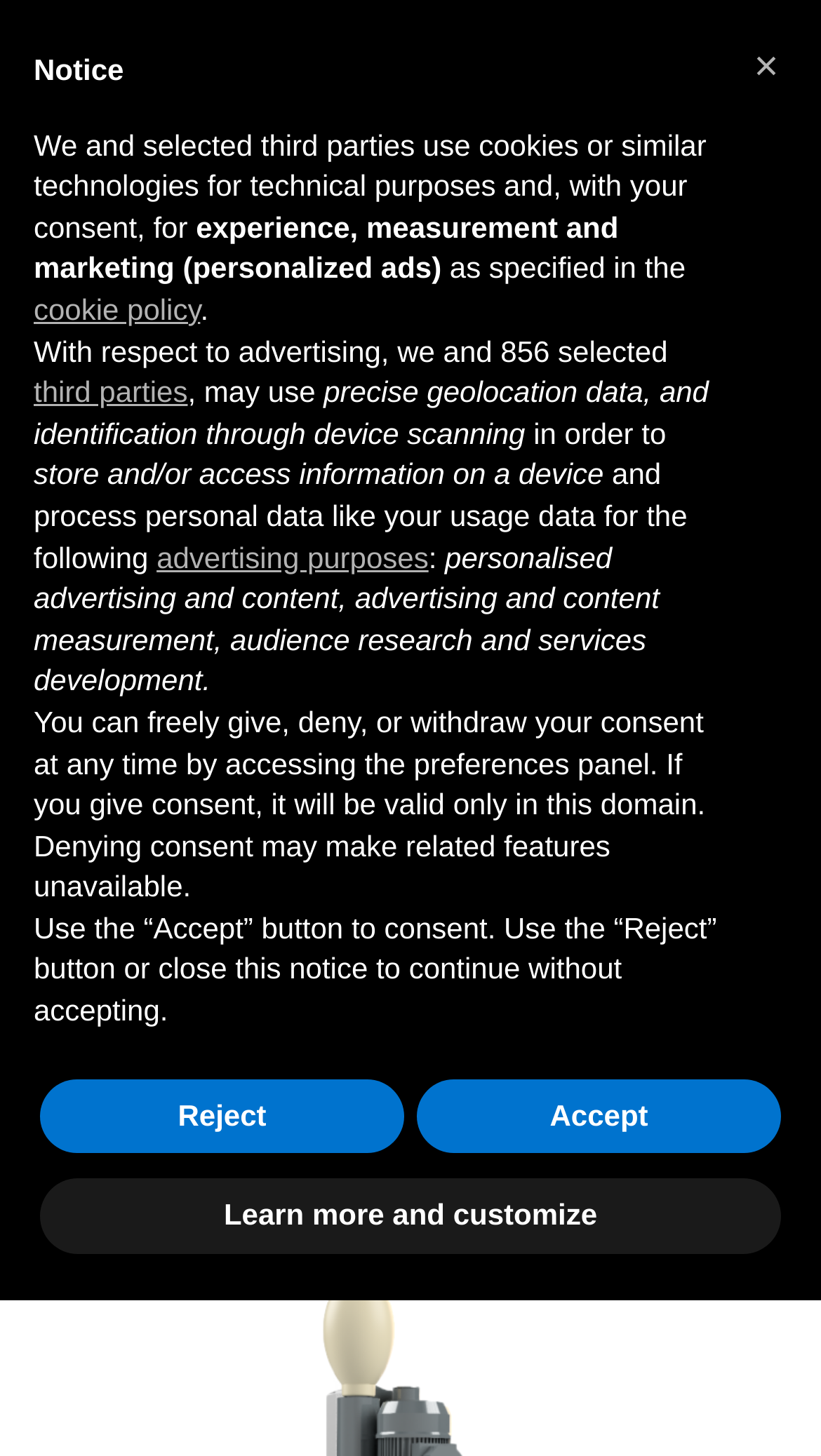Highlight the bounding box coordinates of the element that should be clicked to carry out the following instruction: "Click the Industrial Vacuum Cleaners link". The coordinates must be given as four float numbers ranging from 0 to 1, i.e., [left, top, right, bottom].

[0.208, 0.199, 0.736, 0.227]